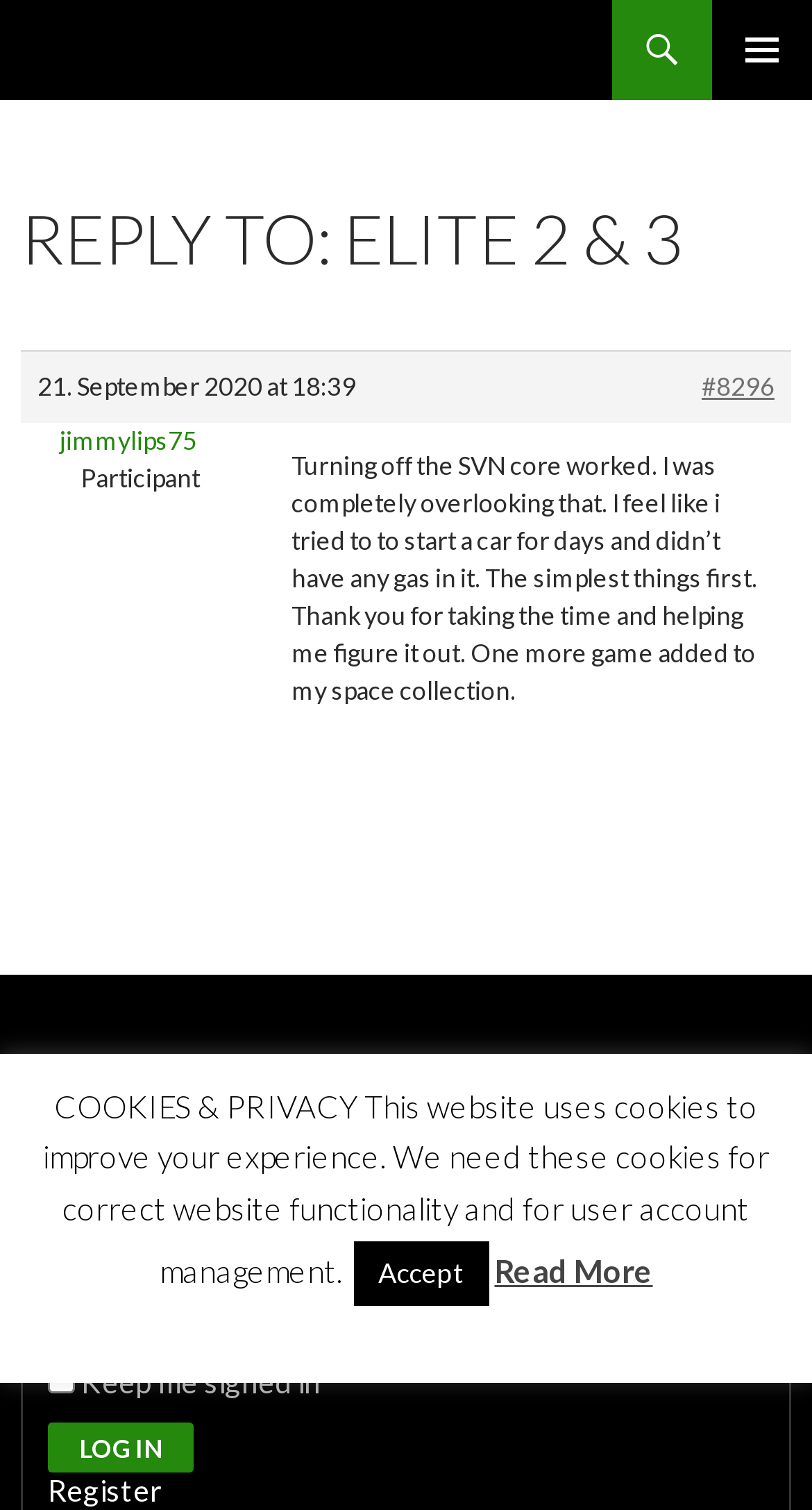What is the date of the post?
Give a single word or phrase as your answer by examining the image.

21. September 2020